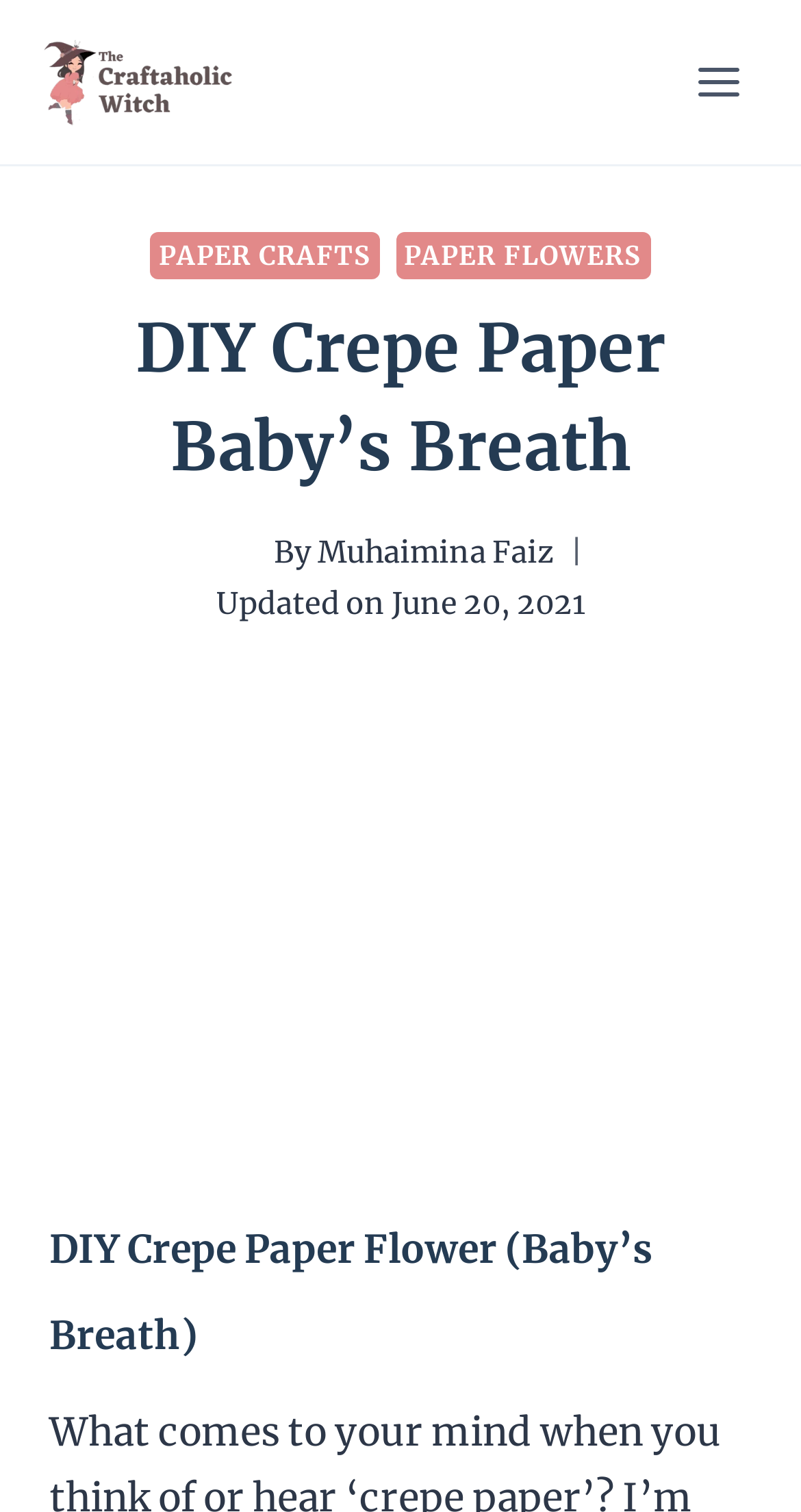Identify the coordinates of the bounding box for the element described below: "alt="logo"". Return the coordinates as four float numbers between 0 and 1: [left, top, right, bottom].

[0.051, 0.024, 0.295, 0.084]